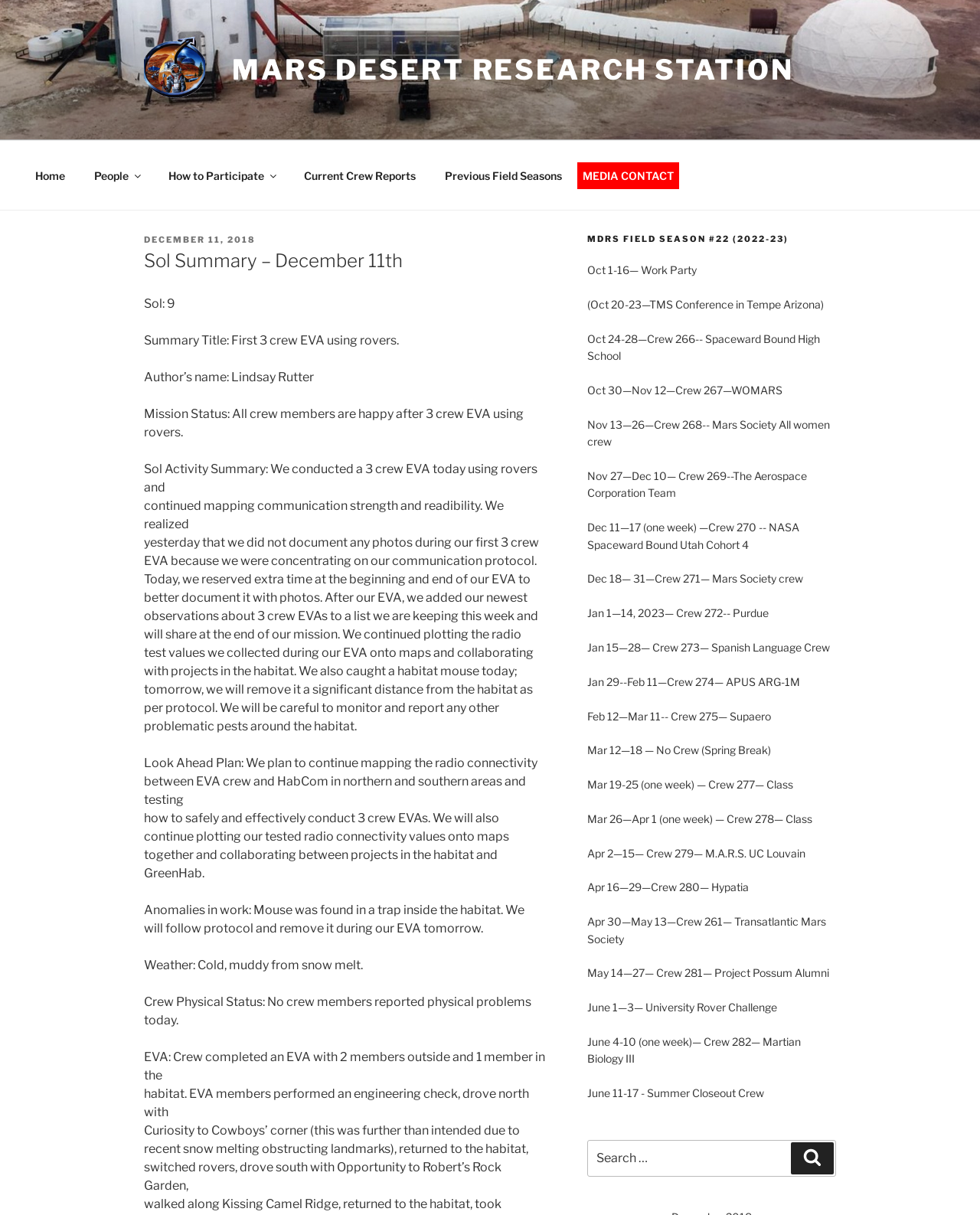Please provide a one-word or short phrase answer to the question:
What is the weather like?

Cold, muddy from snow melt